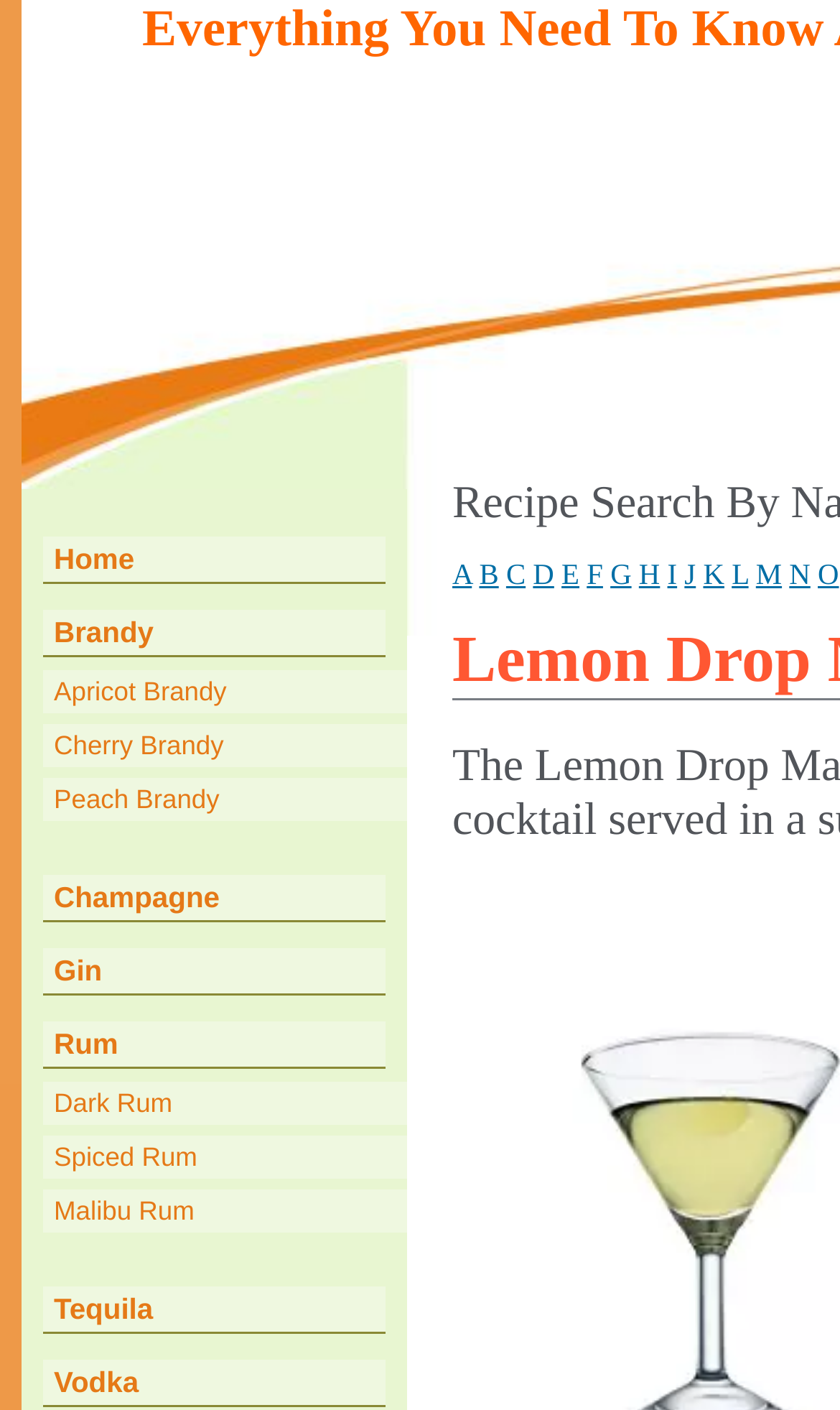For the following element description, predict the bounding box coordinates in the format (top-left x, top-left y, bottom-right x, bottom-right y). All values should be floating point numbers between 0 and 1. Description: Absolut Citron

[0.051, 0.724, 0.485, 0.755]